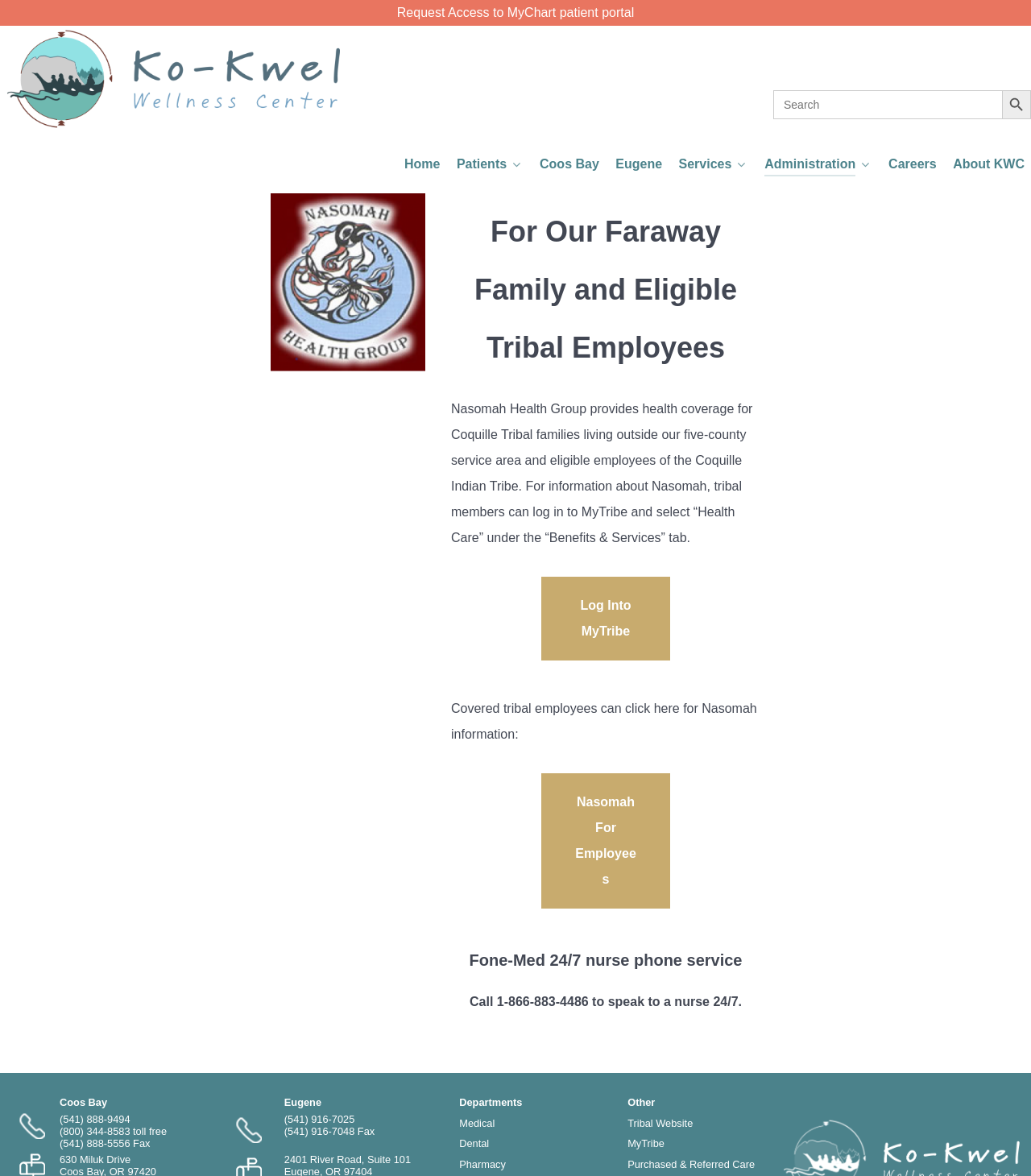Determine the main heading text of the webpage.

For Our Faraway Family and Eligible Tribal Employees